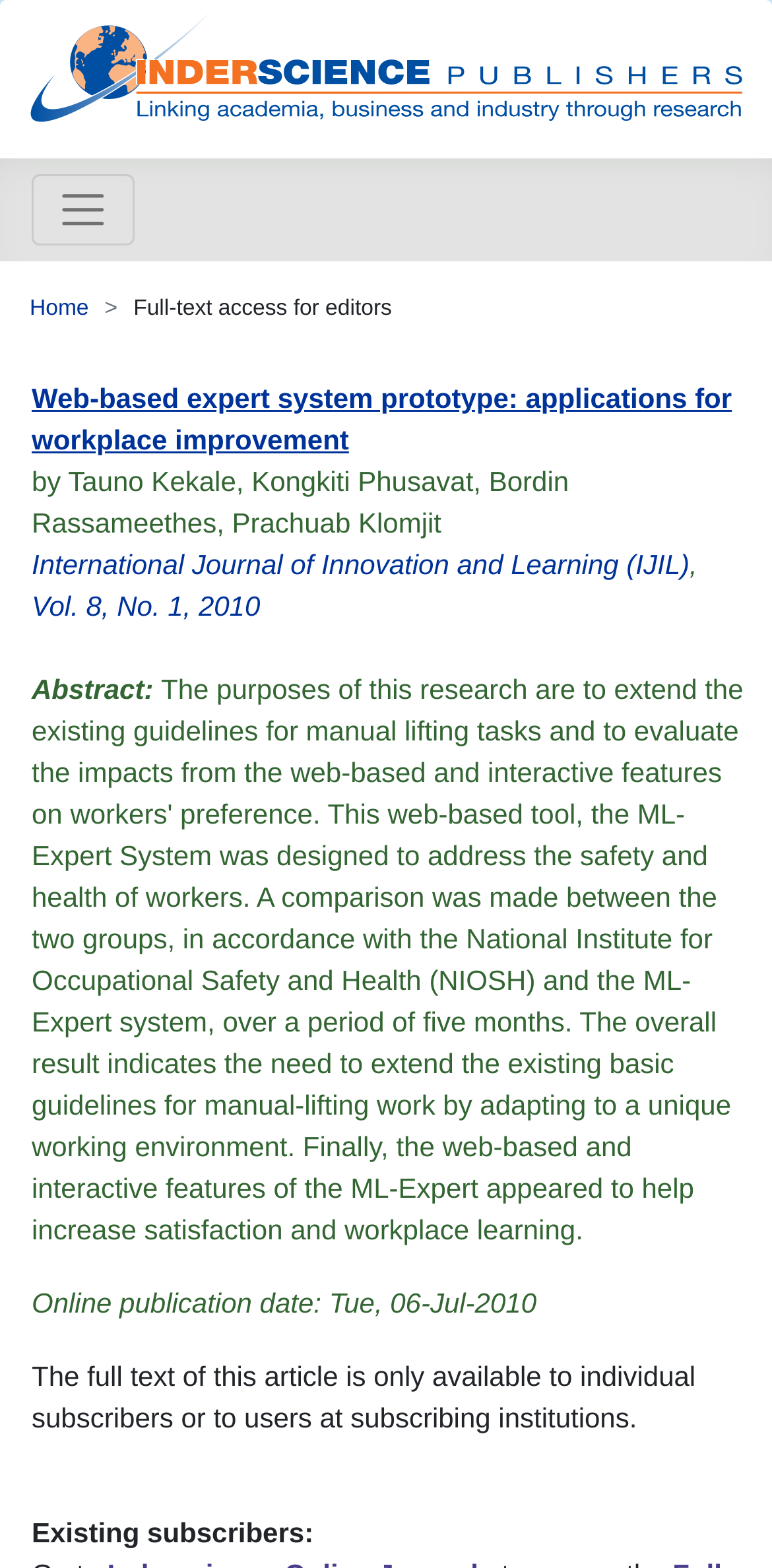Respond to the question with just a single word or phrase: 
What is the volume and issue number of the journal?

Vol. 8, No. 1